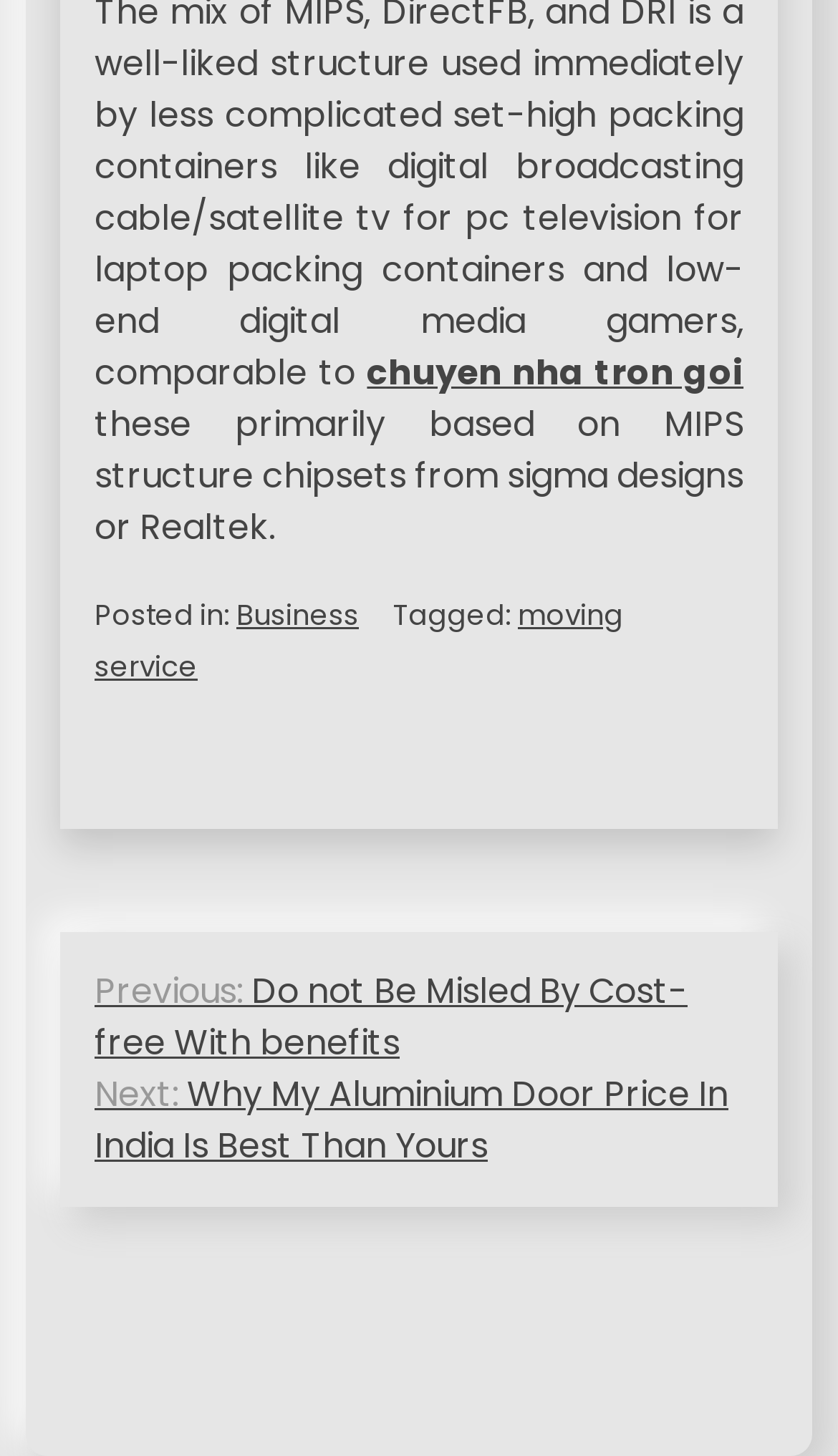What is the previous post about?
Please give a detailed and thorough answer to the question, covering all relevant points.

The previous post can be identified by looking at the navigation section, where it says 'Previous: Do not Be Misled By Cost-free With benefits'. This suggests that the previous post is about cost-free benefits.